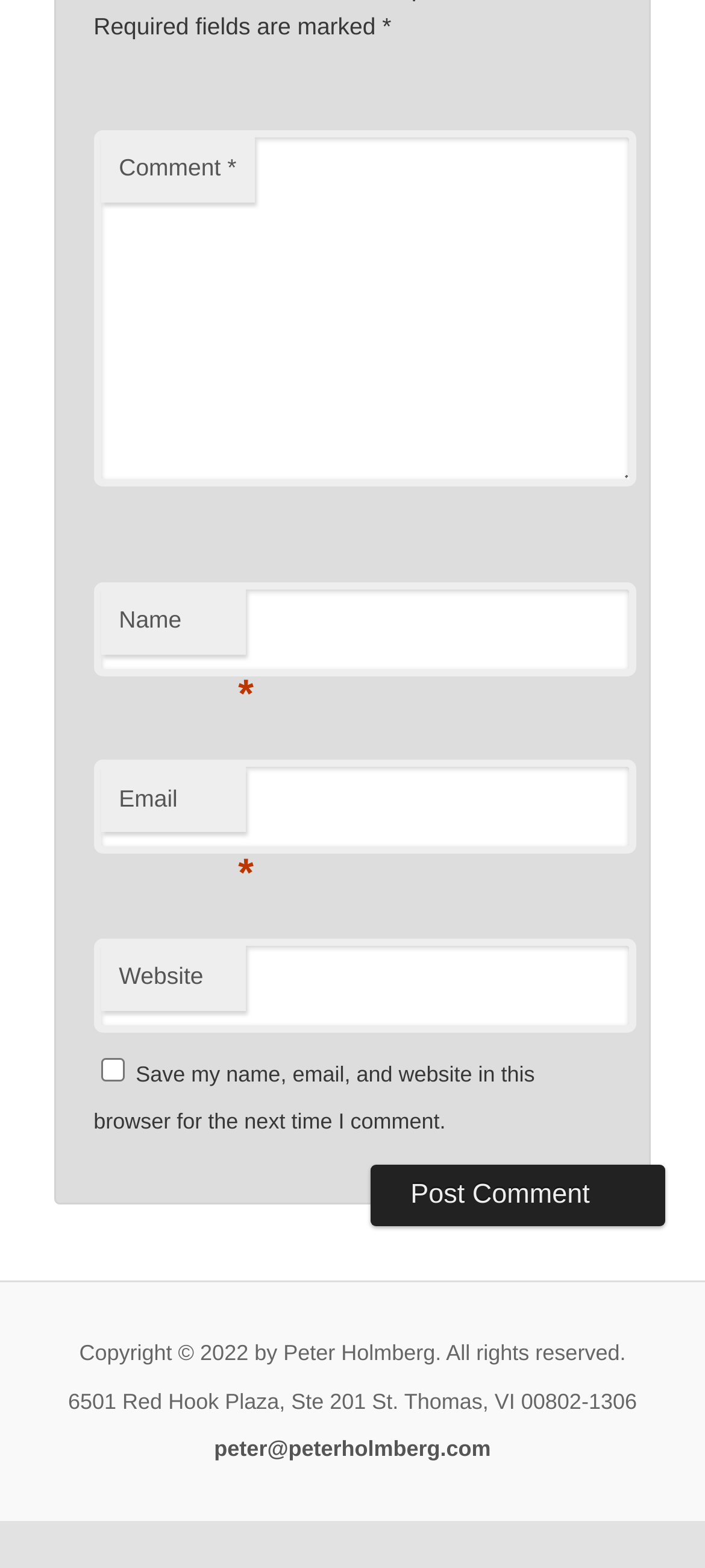Analyze the image and provide a detailed answer to the question: Is the 'Save my name, email, and website' checkbox checked by default?

The webpage has a checkbox labeled 'Save my name, email, and website in this browser for the next time I comment.' The checkbox is described as 'checked: false', indicating that it is not checked by default.